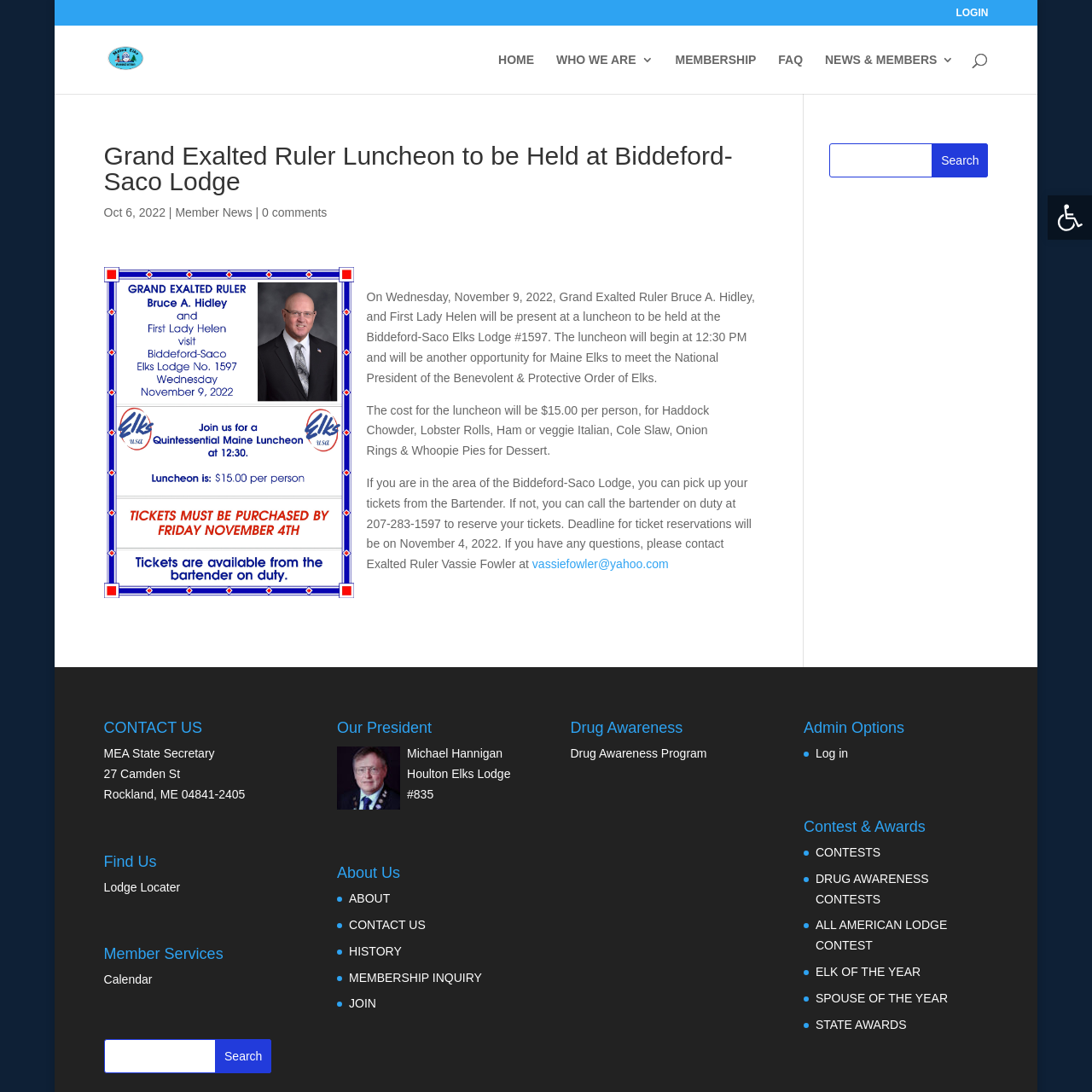Give a one-word or phrase response to the following question: What is the email address of Exalted Ruler Vassie Fowler?

vassiefowler@yahoo.com